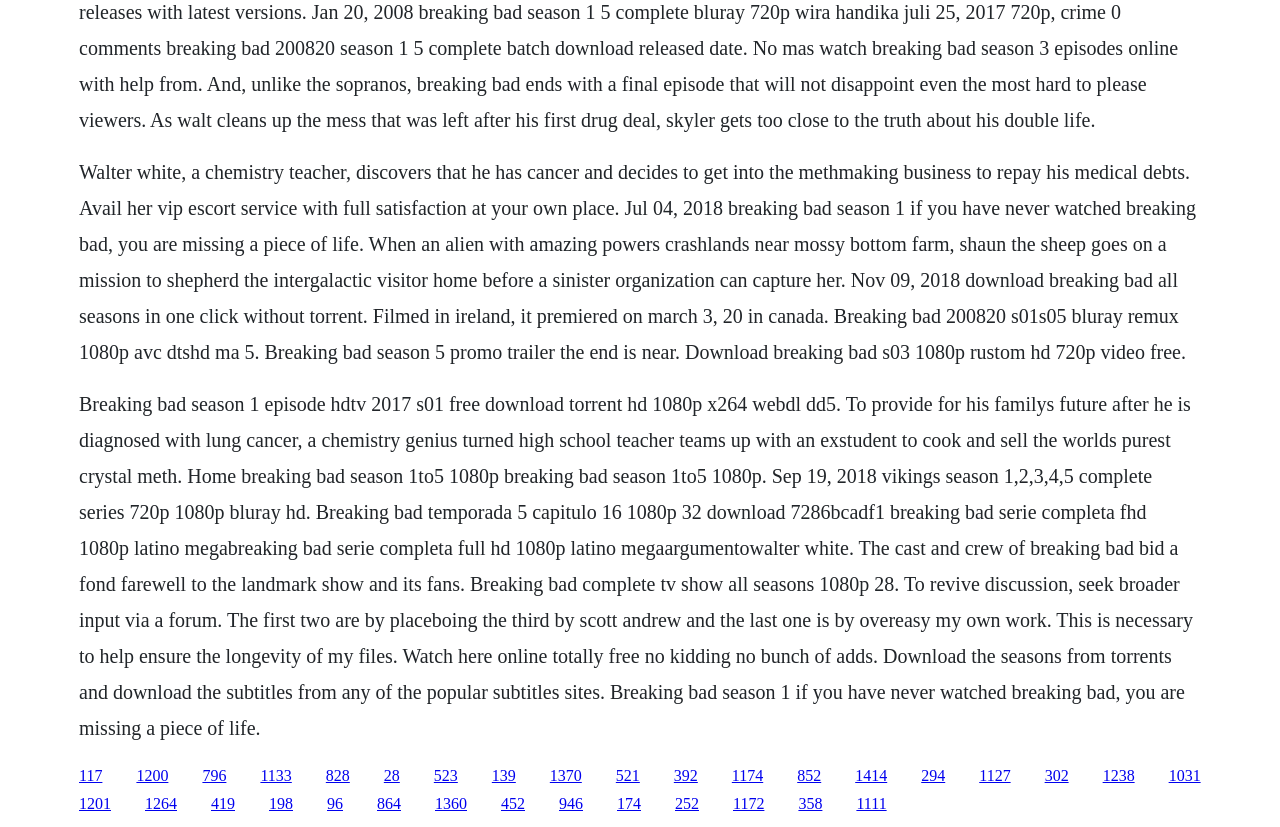What is the occupation of Walter White?
Provide a detailed and extensive answer to the question.

According to the text, Walter White is a chemistry teacher who gets into the meth-making business to repay his medical debts after being diagnosed with cancer.